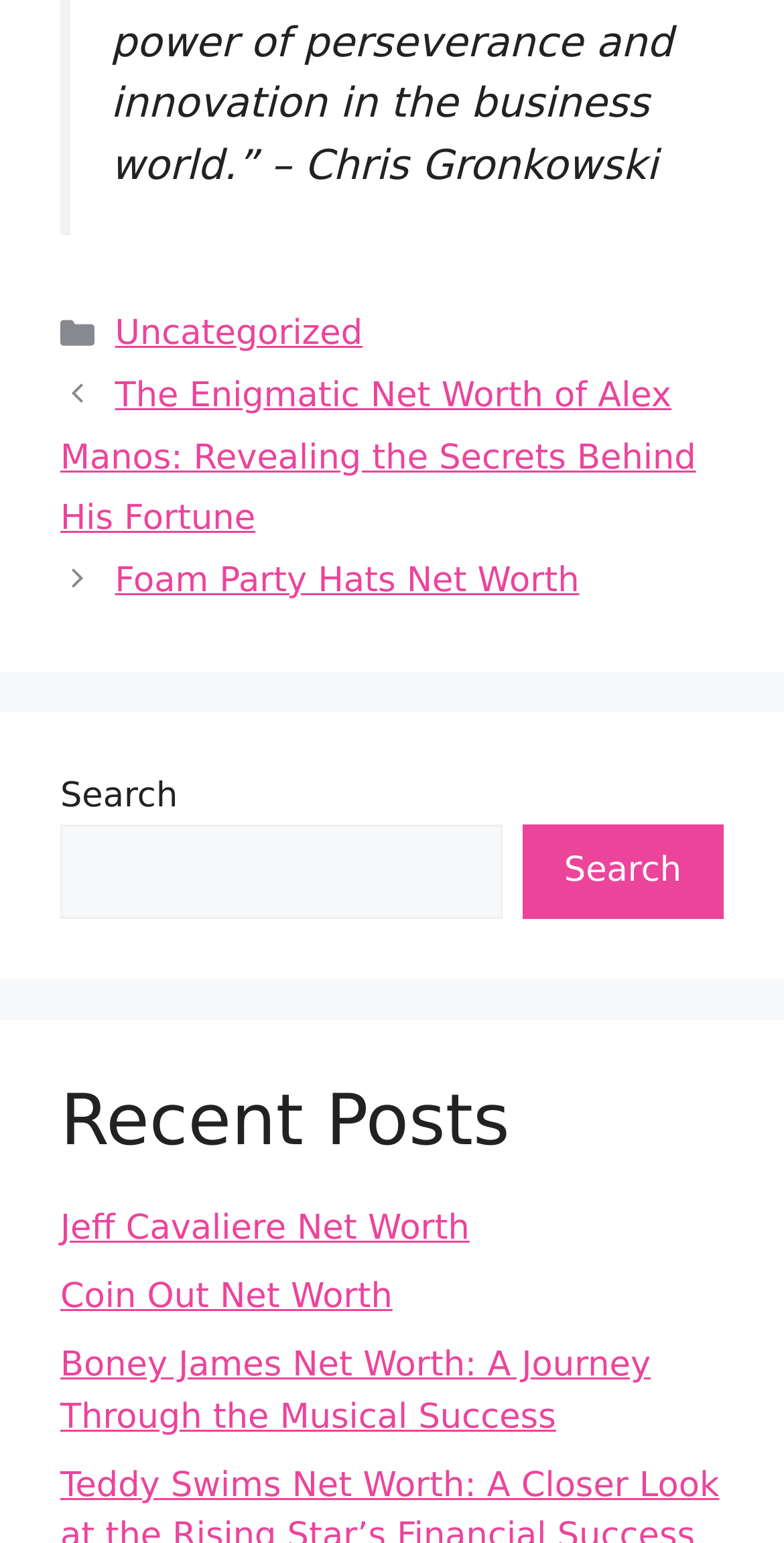How many recent posts are listed?
With the help of the image, please provide a detailed response to the question.

I counted the number of links in the 'Recent Posts' section and found three links, indicating that there are three recent posts listed.